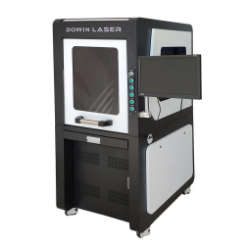Please answer the following question using a single word or phrase: 
What is the purpose of the monitor mounted to the side?

To operate and control the machine